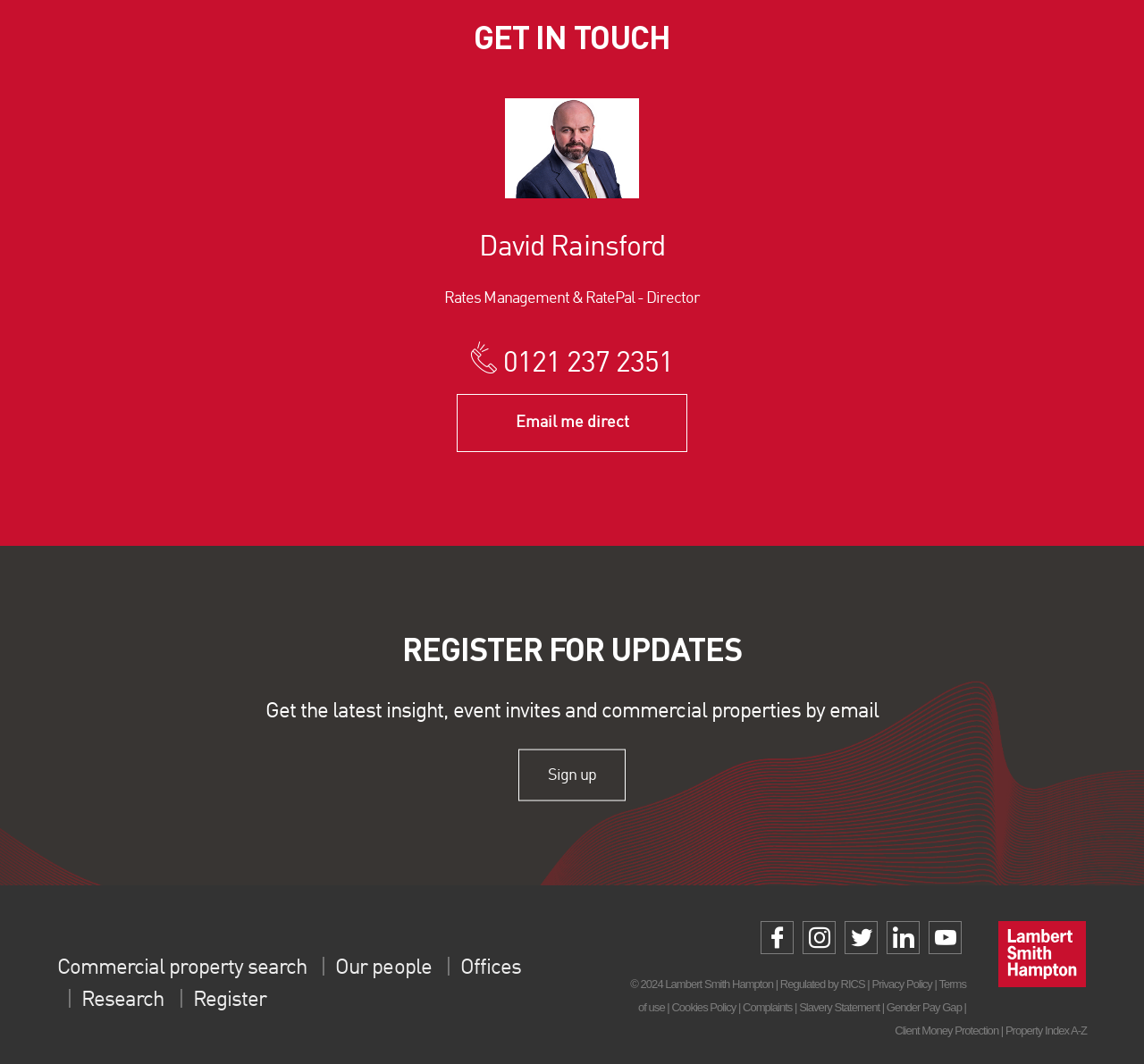What is the name of the company associated with this website?
Give a comprehensive and detailed explanation for the question.

The link 'Lambert Smith Hampton Logo' and the image with the same description are located together, indicating that the company associated with this website is Lambert Smith Hampton.